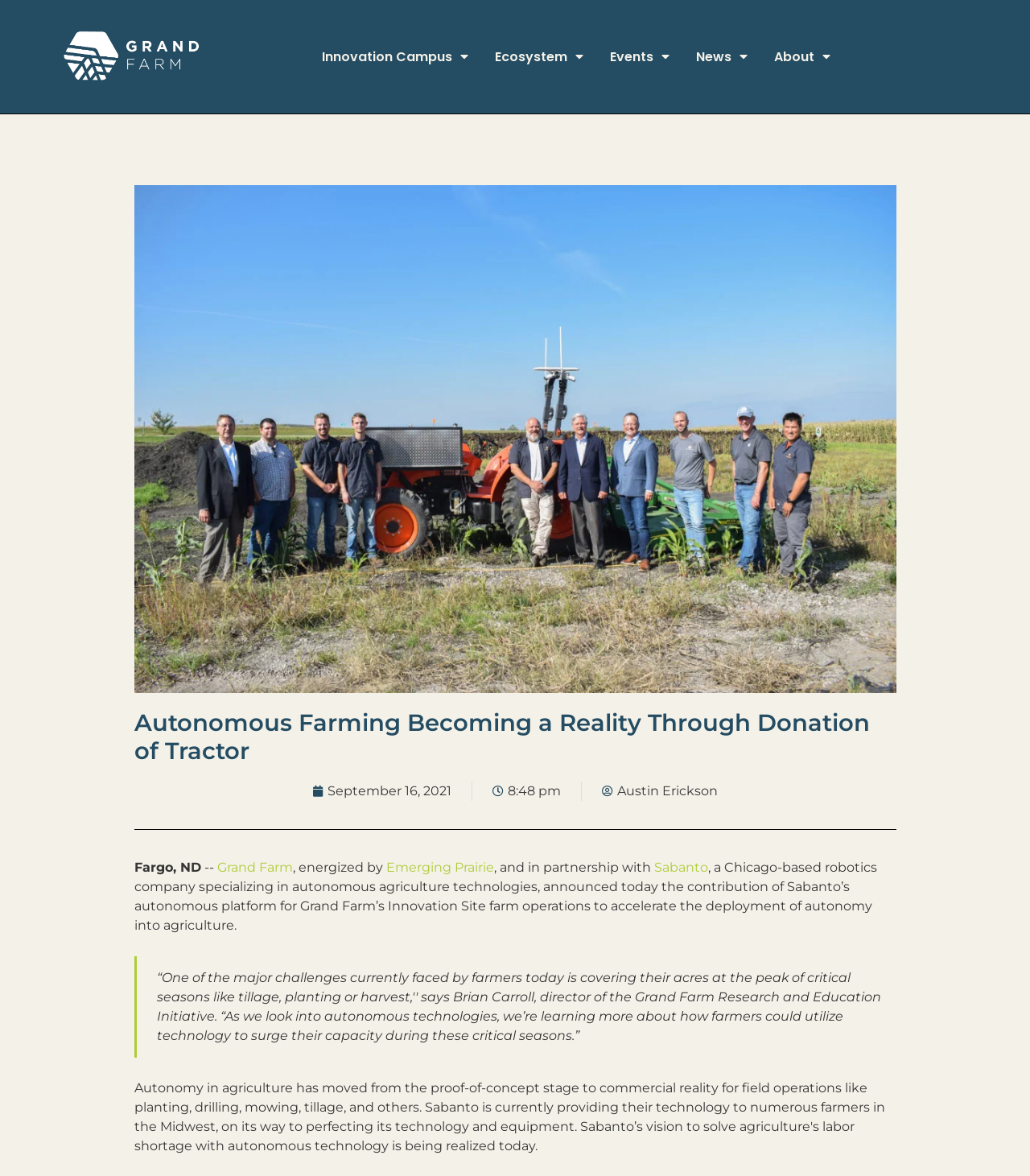Using the webpage screenshot and the element description Grand Farm, determine the bounding box coordinates. Specify the coordinates in the format (top-left x, top-left y, bottom-right x, bottom-right y) with values ranging from 0 to 1.

[0.211, 0.731, 0.284, 0.744]